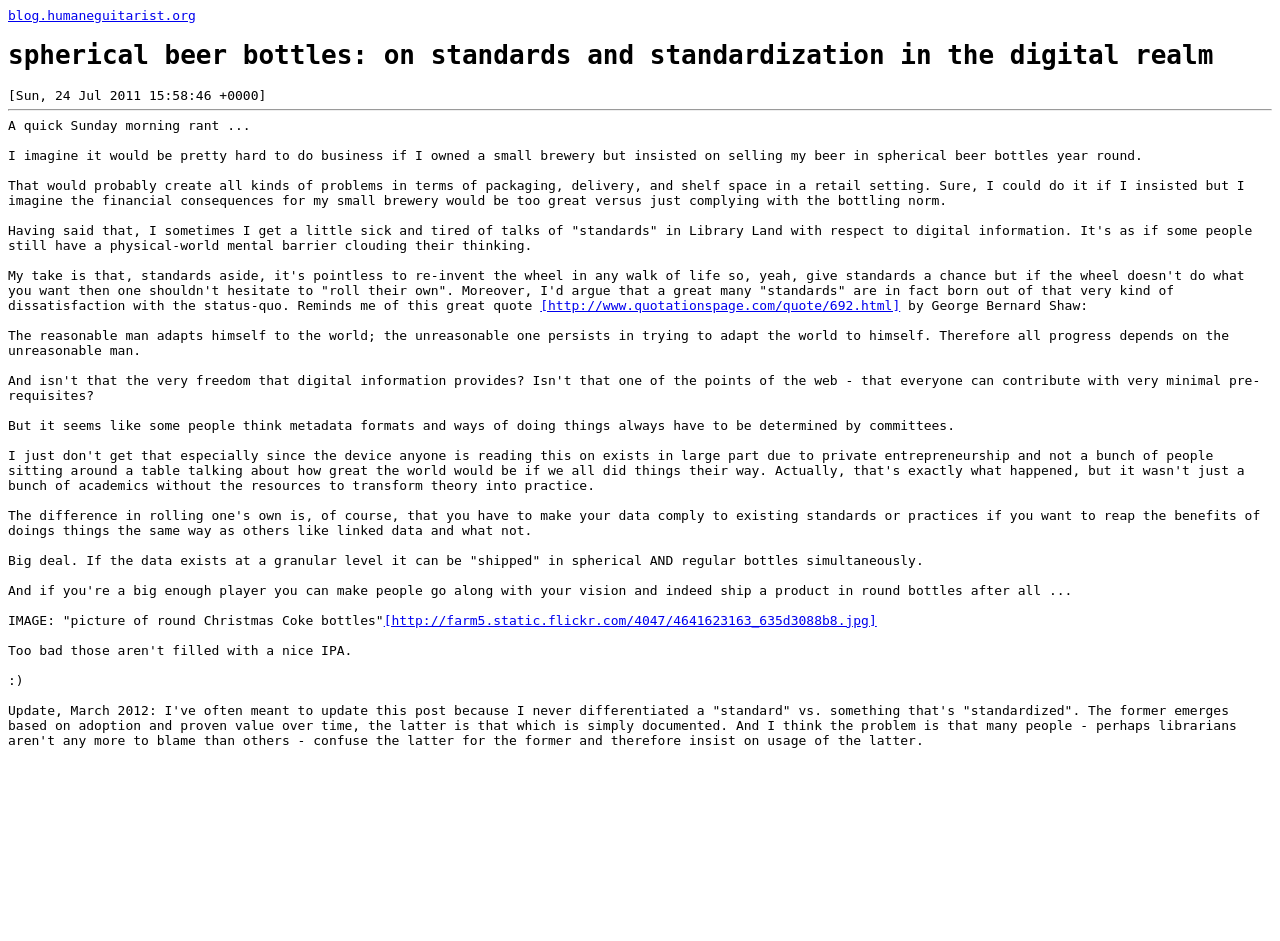Show the bounding box coordinates for the HTML element as described: "[http://farm5.static.flickr.com/4047/4641623163_635d3088b8.jpg]".

[0.3, 0.651, 0.685, 0.667]